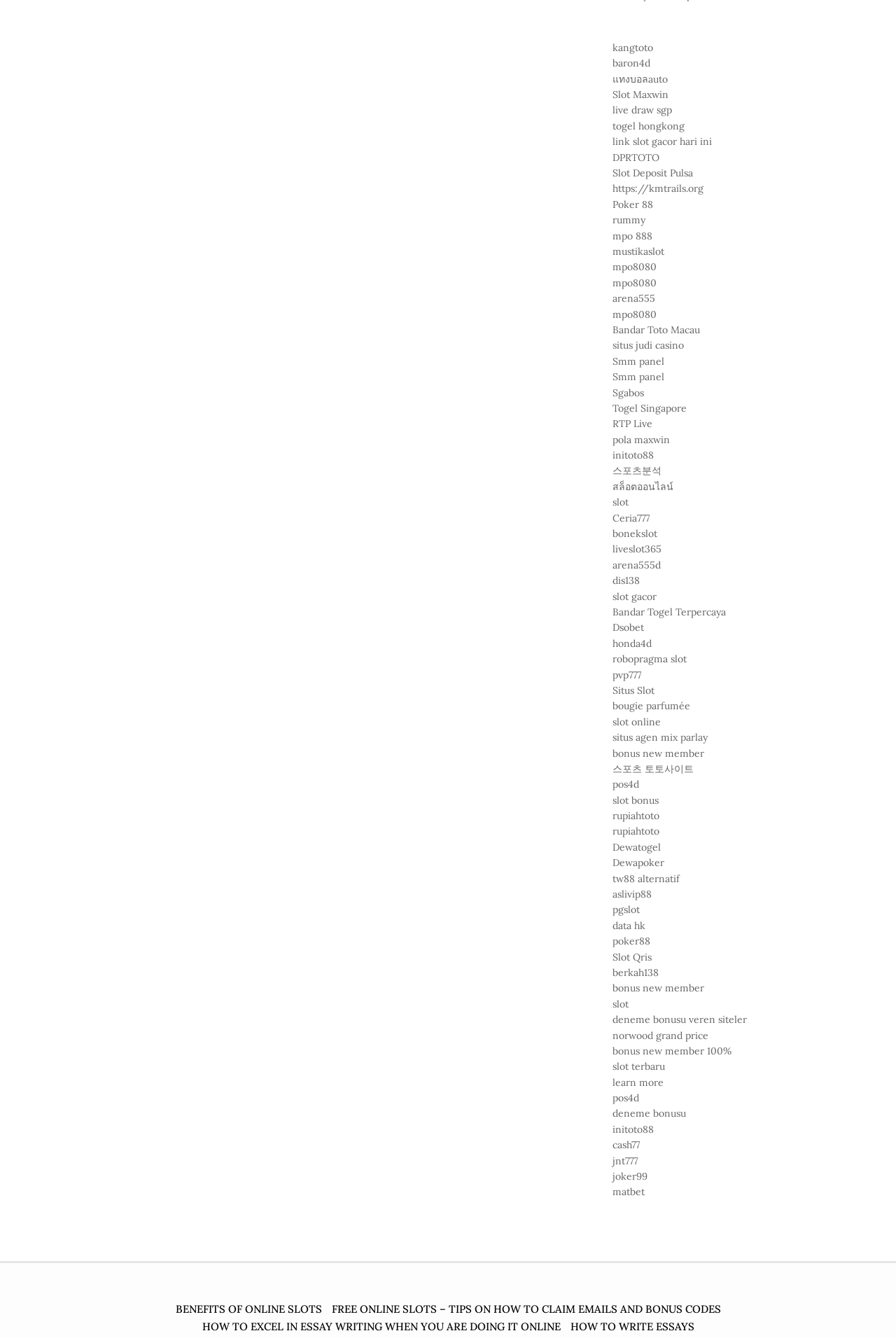Please identify the bounding box coordinates of the clickable region that I should interact with to perform the following instruction: "learn more about 'BENEFITS OF ONLINE SLOTS'". The coordinates should be expressed as four float numbers between 0 and 1, i.e., [left, top, right, bottom].

[0.196, 0.973, 0.359, 0.983]